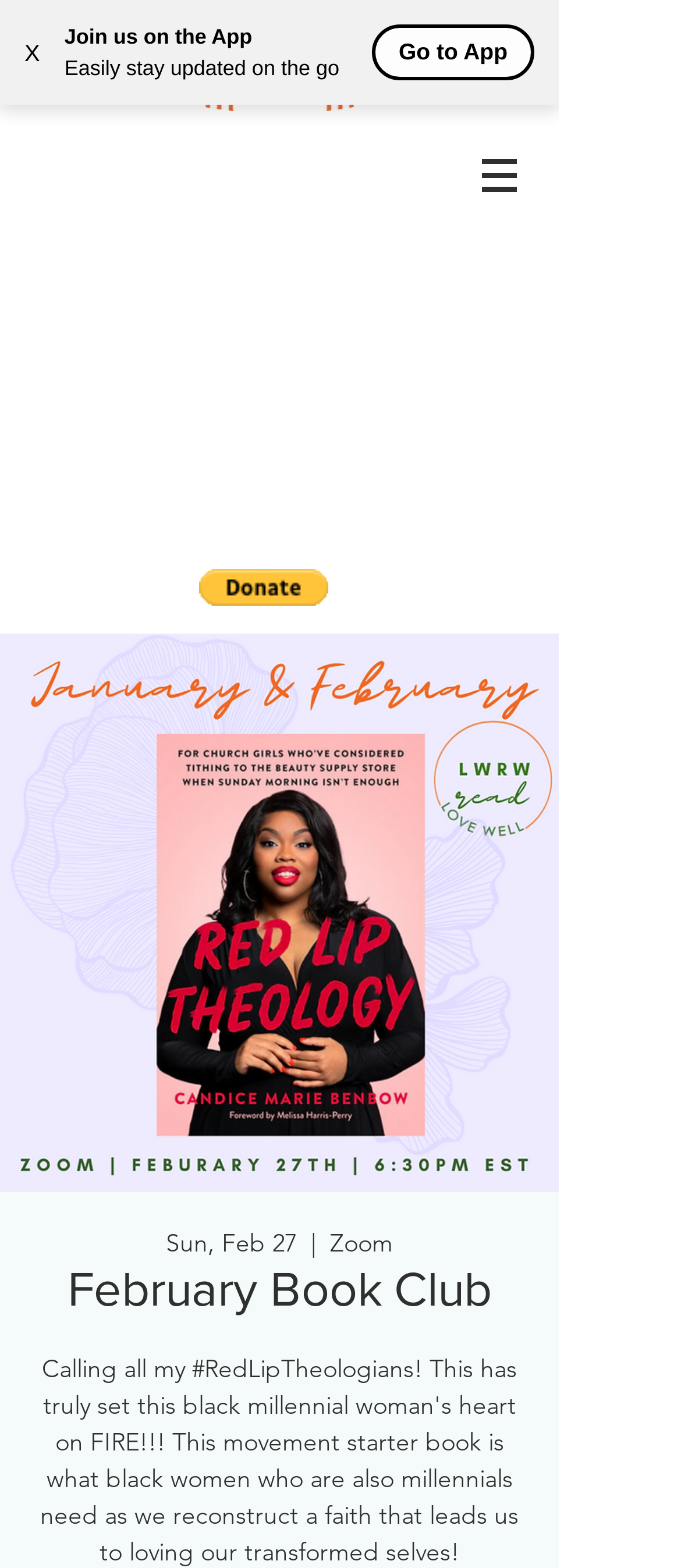What is the date of the February Book Club event?
Examine the screenshot and reply with a single word or phrase.

Sun, Feb 27